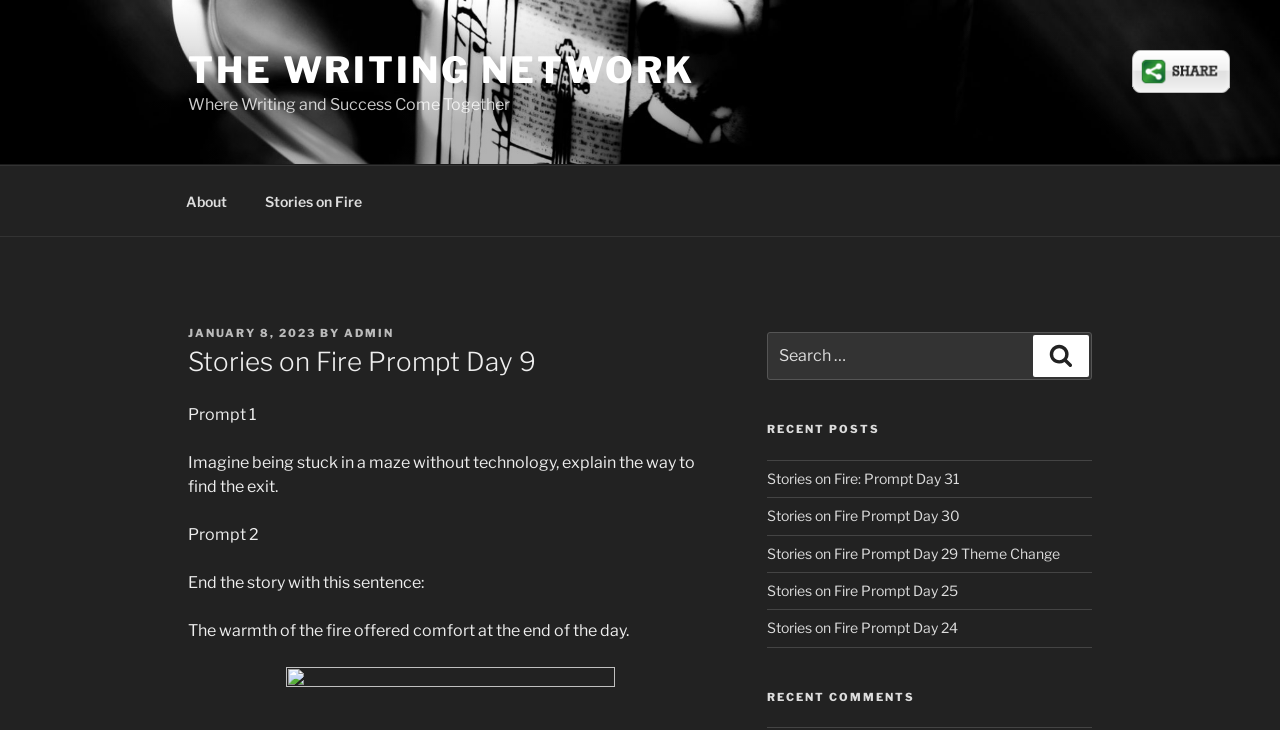Pinpoint the bounding box coordinates of the clickable element needed to complete the instruction: "Search for a post". The coordinates should be provided as four float numbers between 0 and 1: [left, top, right, bottom].

[0.599, 0.455, 0.853, 0.521]